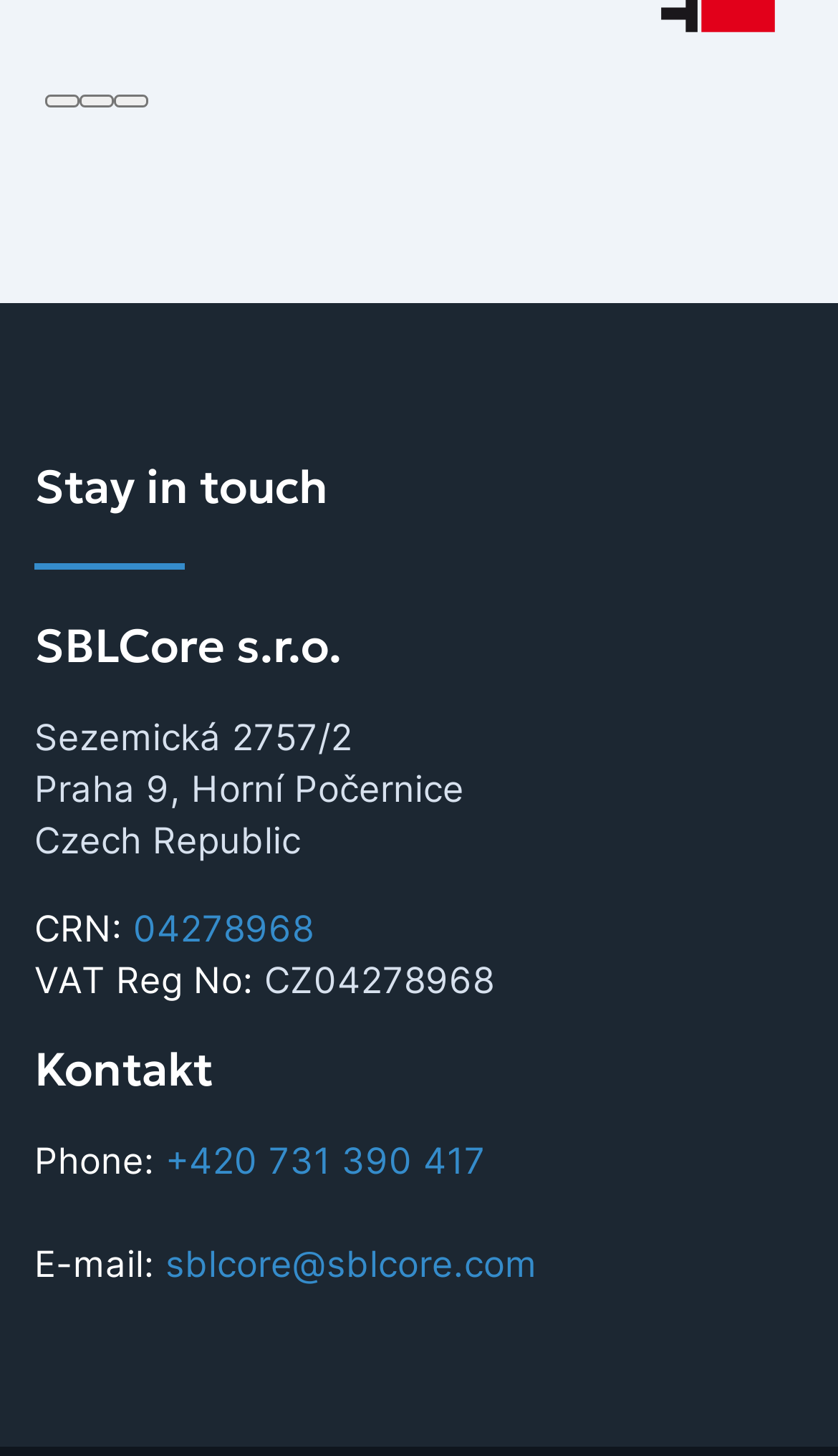Please answer the following question using a single word or phrase: 
What is the company name?

SBLCore s.r.o.